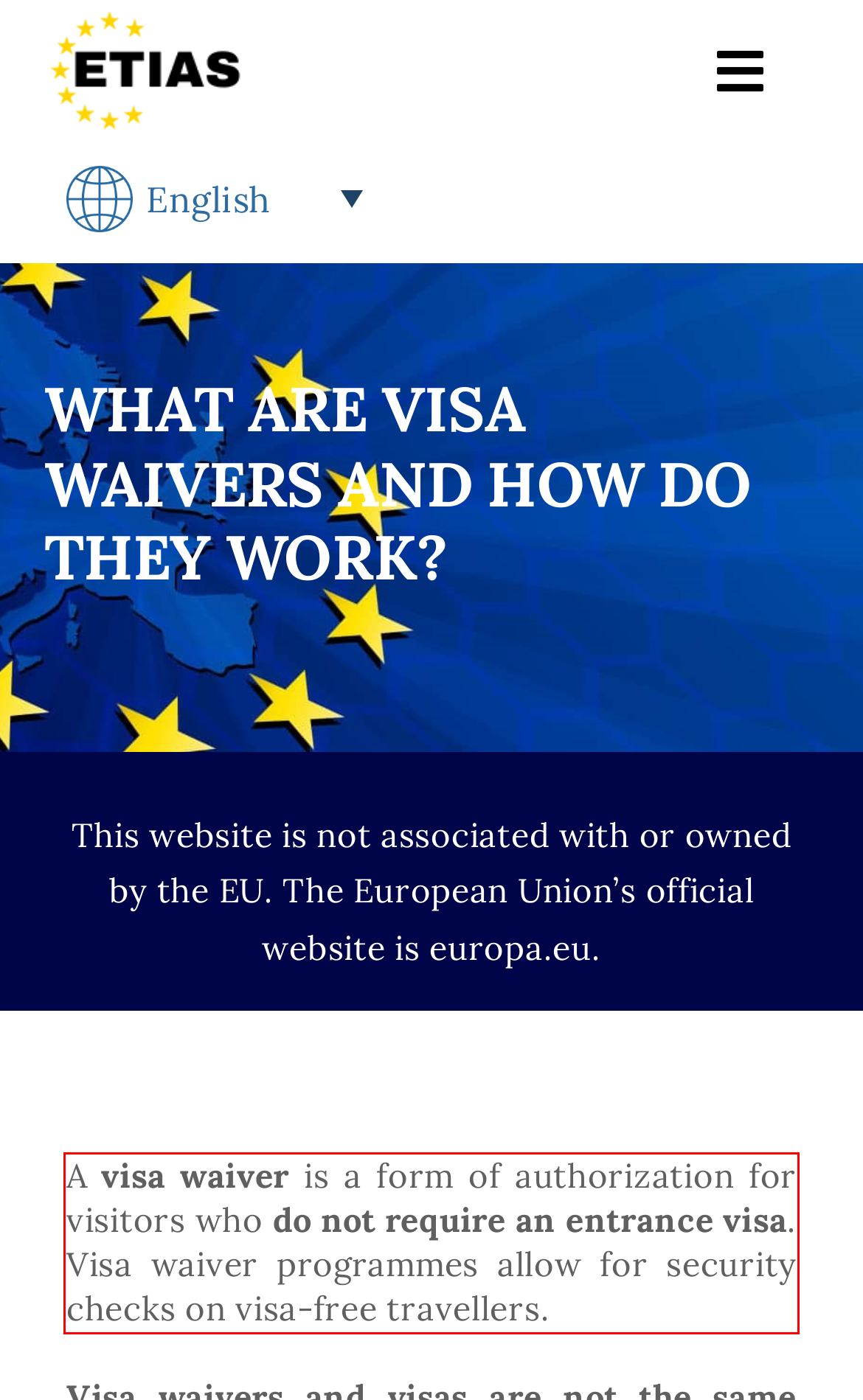You have a screenshot of a webpage with a red bounding box. Identify and extract the text content located inside the red bounding box.

A visa waiver is a form of authorization for visitors who do not require an entrance visa. Visa waiver programmes allow for security checks on visa-free travellers.